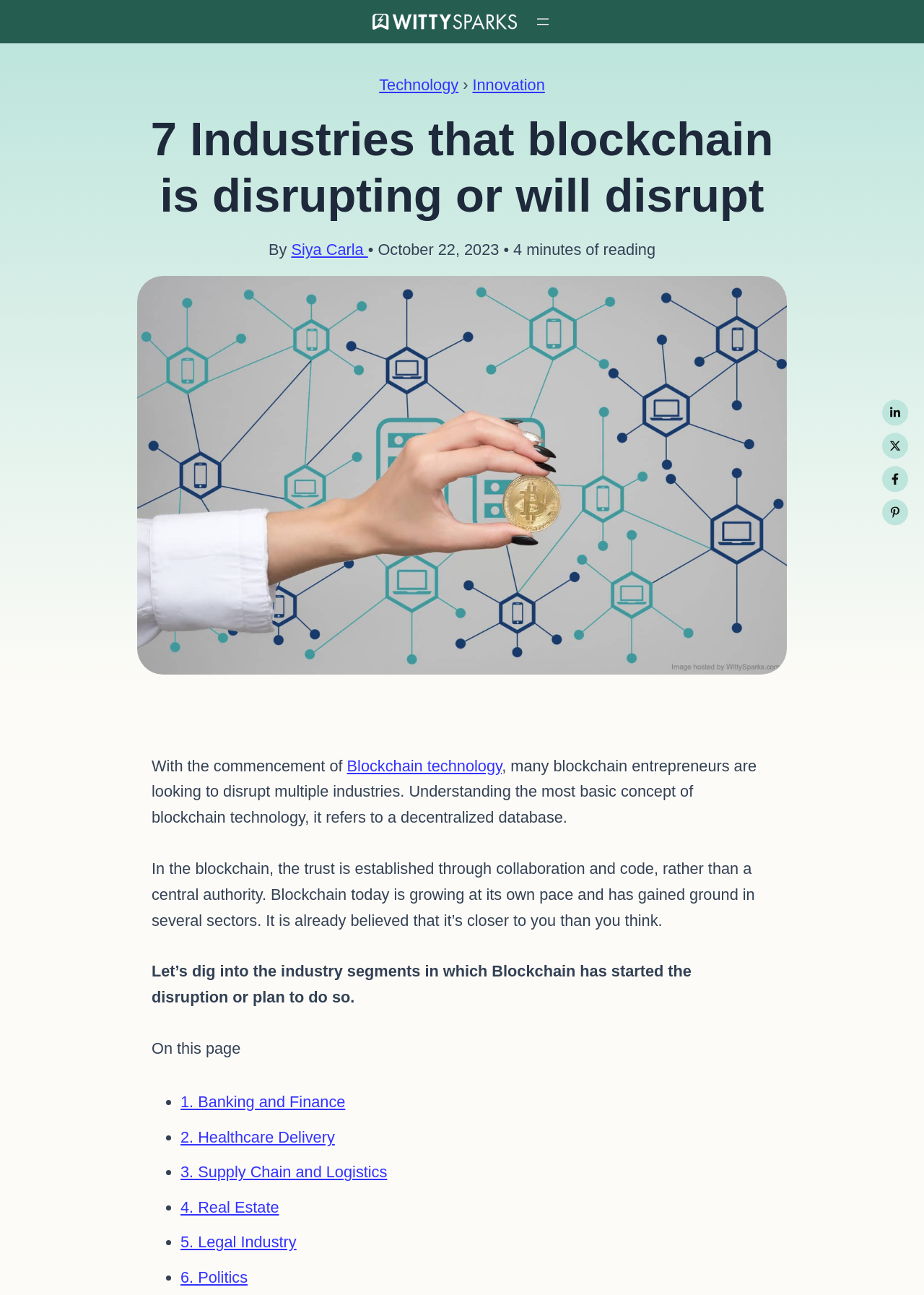How many minutes of reading time does the article require?
Examine the image closely and answer the question with as much detail as possible.

The reading time of the article can be found at the top of the page, next to the date, which is '4 minutes of reading'.